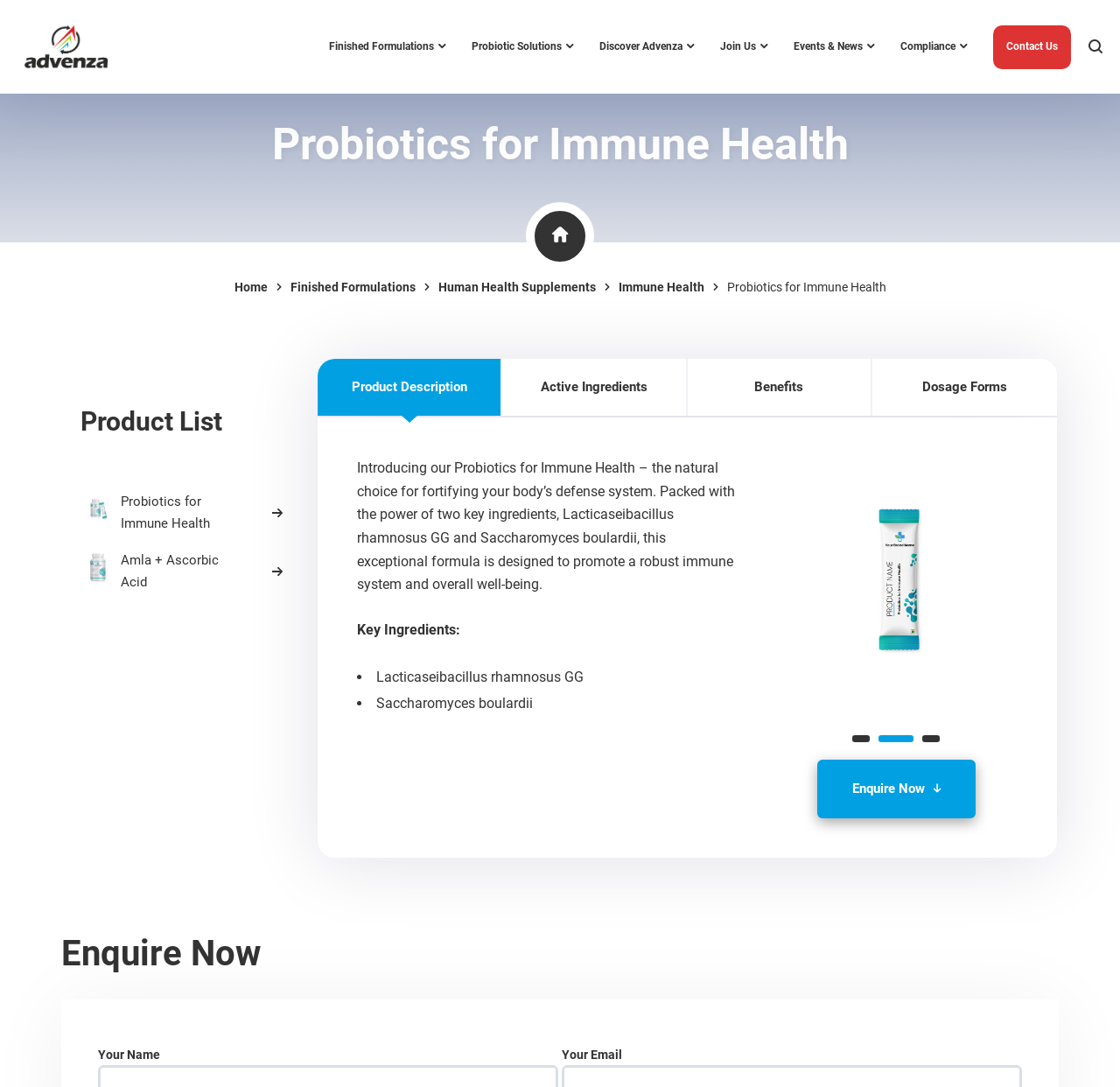Identify the bounding box coordinates for the UI element described by the following text: "Human Health Supplements". Provide the coordinates as four float numbers between 0 and 1, in the format [left, top, right, bottom].

[0.391, 0.255, 0.532, 0.274]